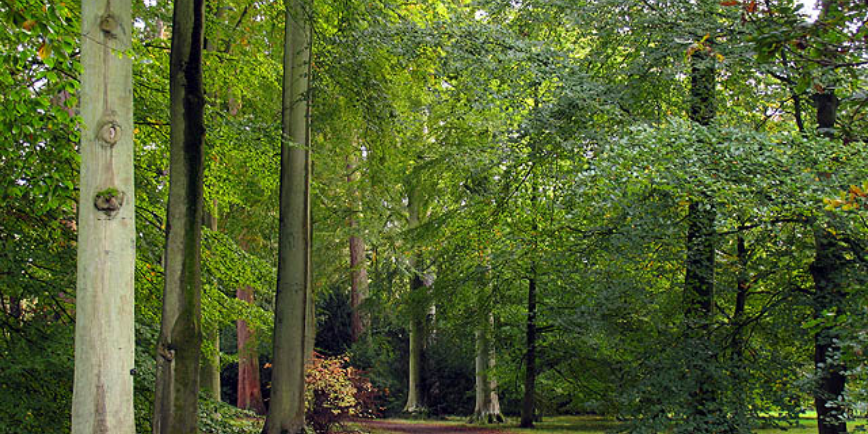Refer to the screenshot and answer the following question in detail:
What is the texture of some tree barks?

The caption states that some tree species have 'darker, textured surfaces', implying that the bark of these trees is dark and textured.